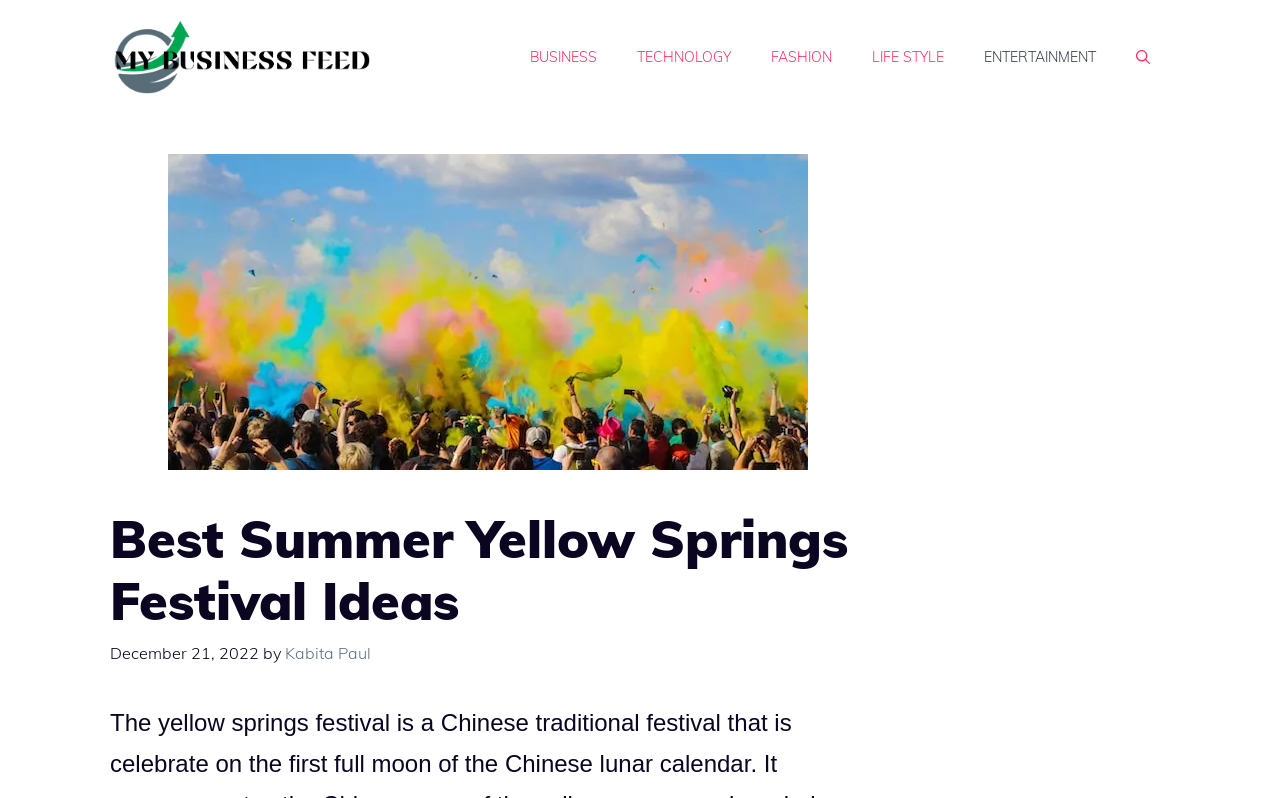Utilize the details in the image to thoroughly answer the following question: What is the topic of the article?

The topic of the article can be inferred from the image and the header, which both mention 'Yellow Springs Festival'. The image is a visual representation of the festival, and the header is titled 'Best Summer Yellow Springs Festival Ideas'.